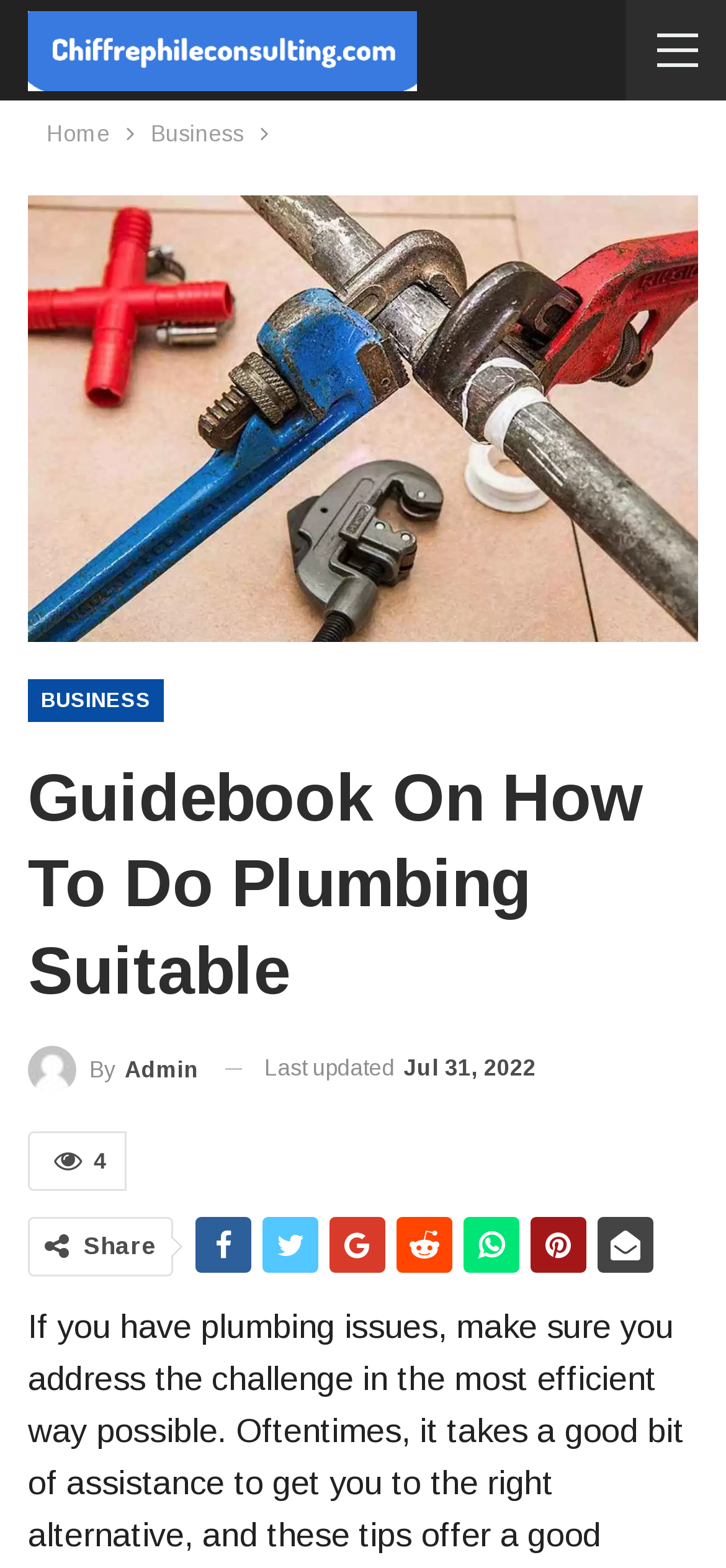Explain in detail what is displayed on the webpage.

The webpage appears to be a guidebook on how to do plumbing, with a focus on efficient solutions to plumbing issues. At the top left of the page, there is a logo image of "Chiffrephileconsulting.com". Below the logo, there is a navigation bar with breadcrumbs, containing links to "Home" and "Business". 

The main content of the page is divided into sections. The first section has a heading "Guidebook On How To Do Plumbing Suitable" and is accompanied by an image with the same title. Below the heading, there is a link to the article "How To Do Plumbing Right" with a smaller image. 

On the right side of the main content, there are several links and icons, including links to "BUSINESS" and "By Admin", as well as social media sharing icons represented by Unicode characters. There is also a timestamp indicating that the content was last updated on July 31, 2022. Additionally, there is a text "4" and a "Share" button.